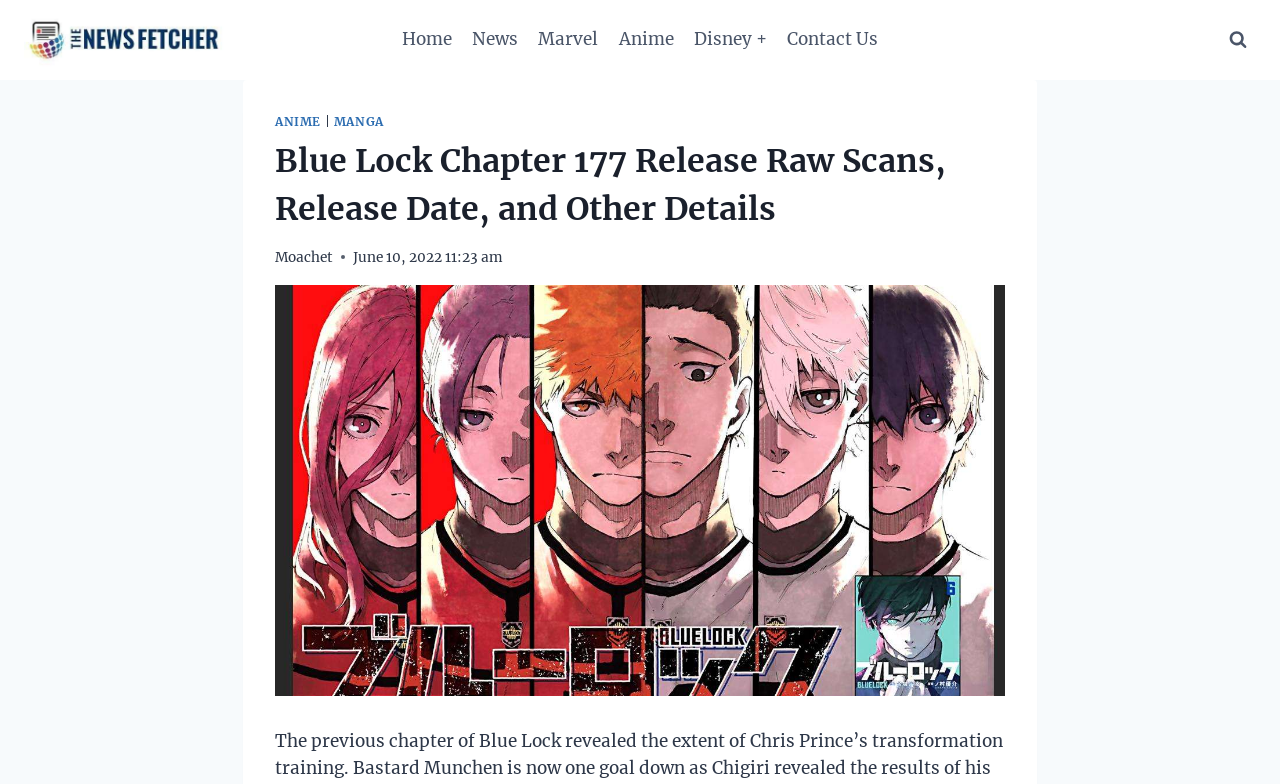Determine the bounding box coordinates of the section to be clicked to follow the instruction: "check release date". The coordinates should be given as four float numbers between 0 and 1, formatted as [left, top, right, bottom].

[0.276, 0.315, 0.393, 0.342]